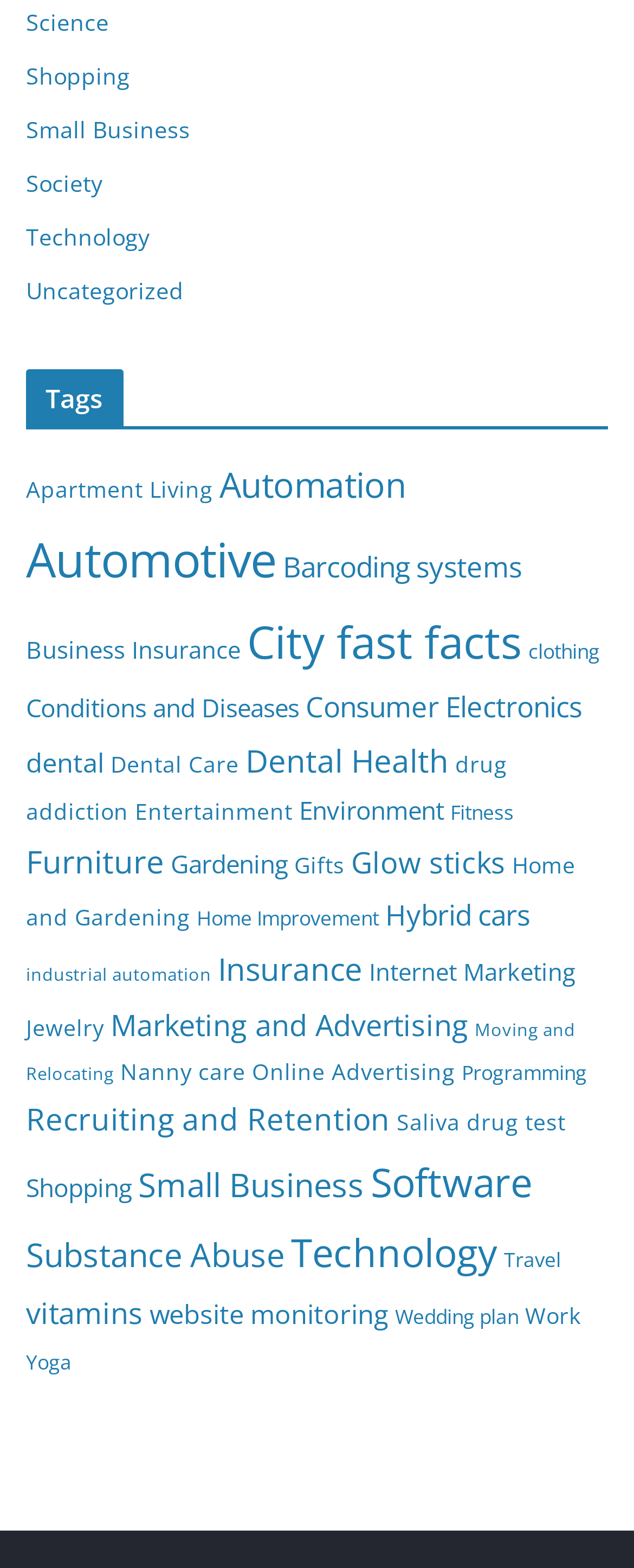What is the second category from the top?
Please provide a single word or phrase as the answer based on the screenshot.

Shopping